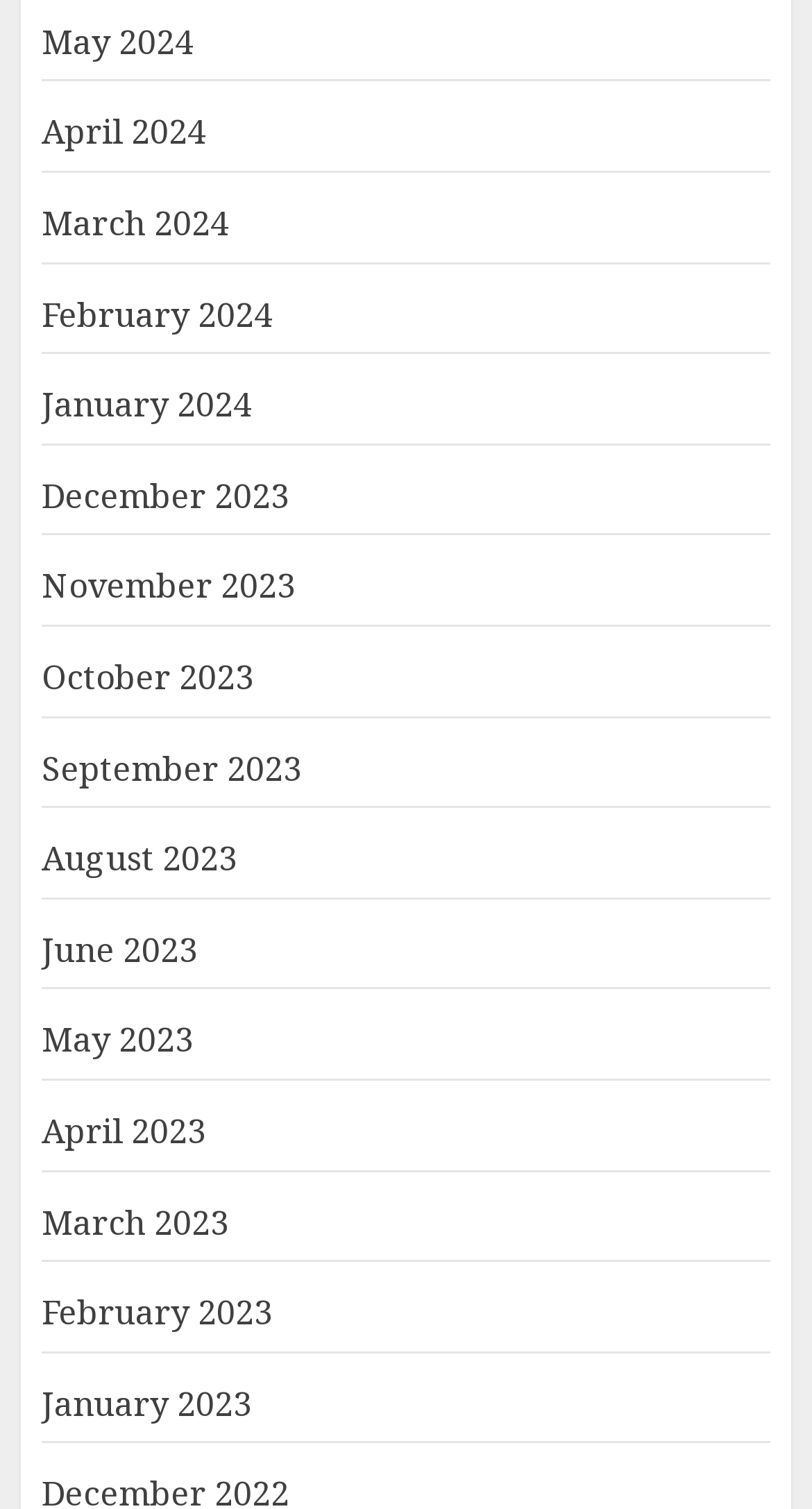Determine the bounding box coordinates of the element that should be clicked to execute the following command: "Check the current specials".

None